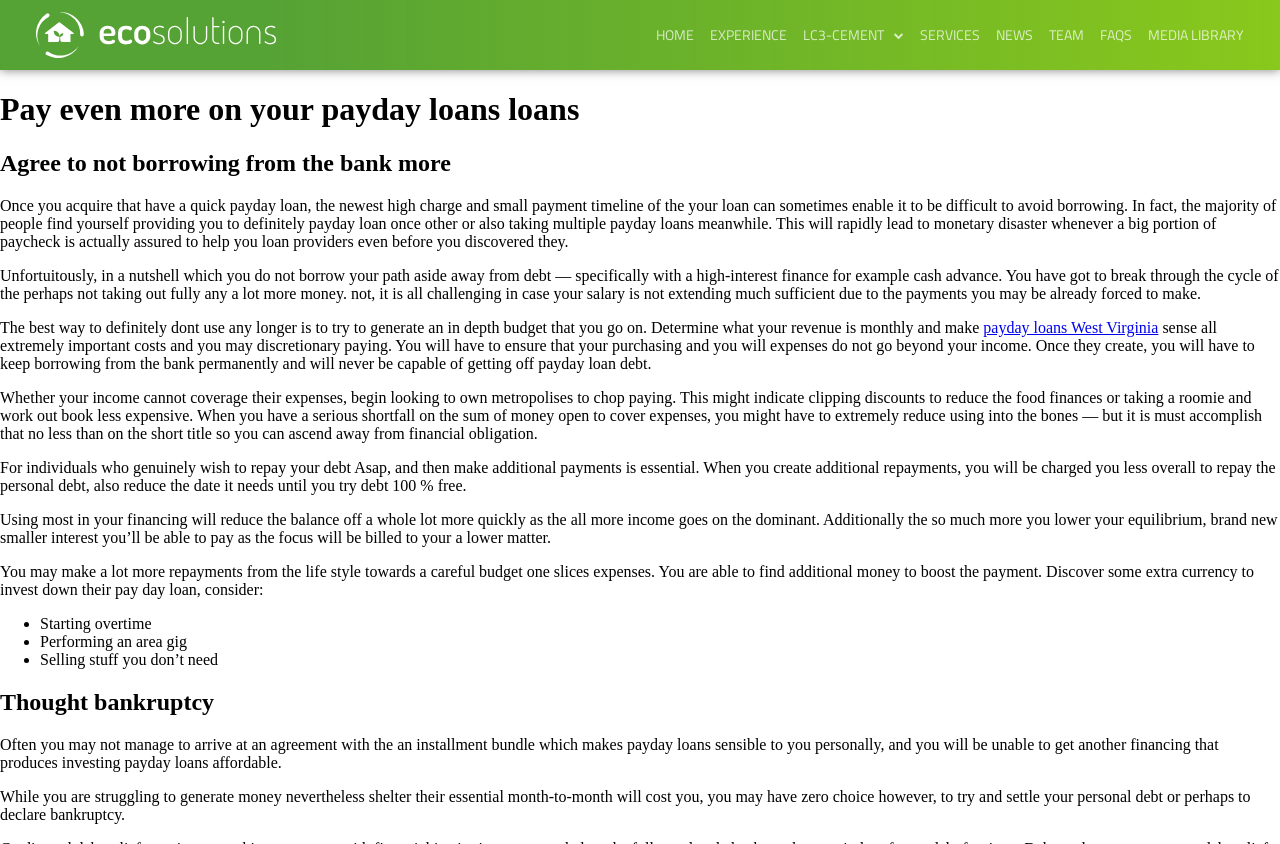Answer briefly with one word or phrase:
How can one make extra payments on their loan?

By finding extra money